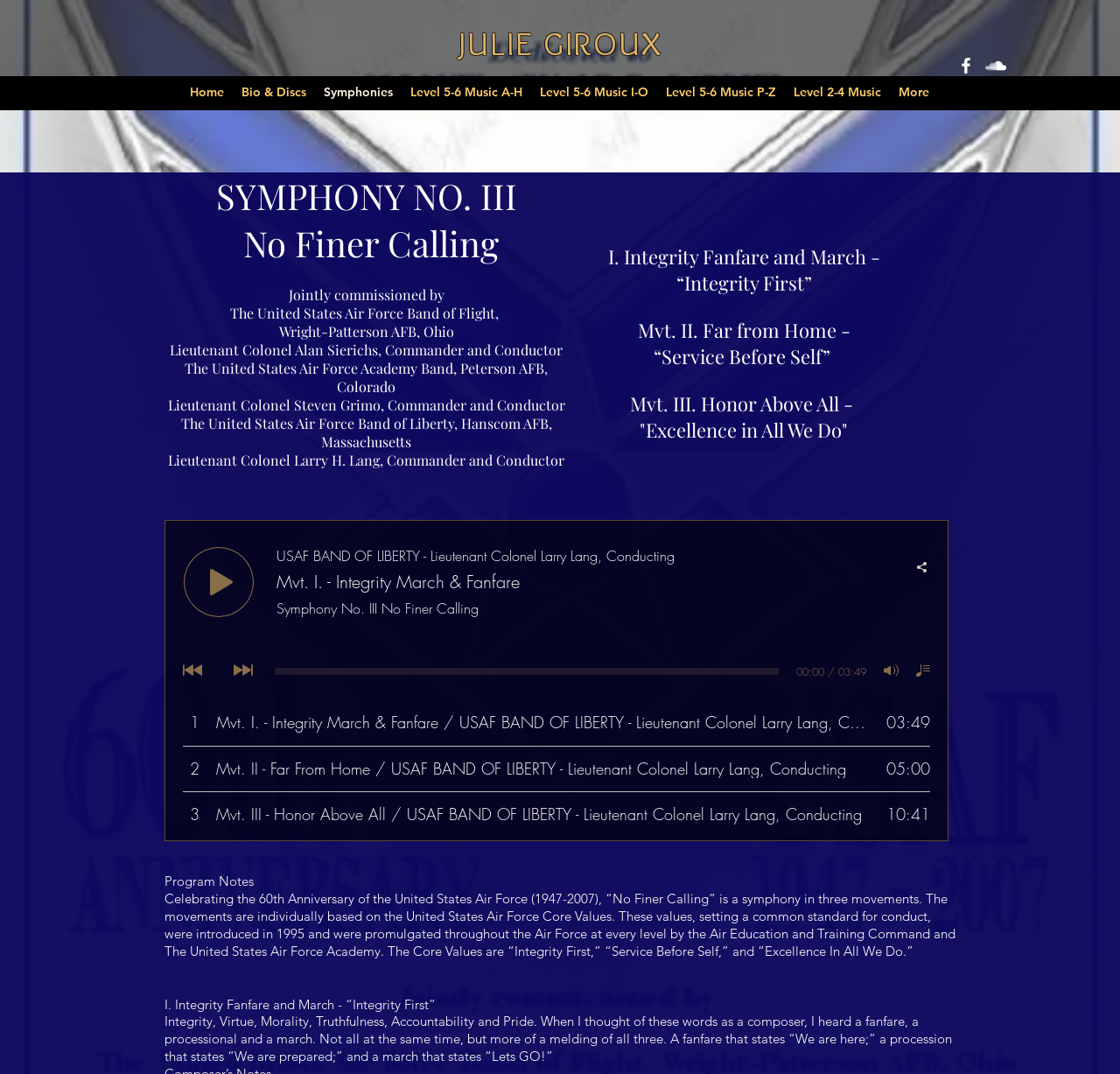What is the composer of Symphony No. III?
Look at the webpage screenshot and answer the question with a detailed explanation.

The composer of Symphony No. III is Julie Giroux, which can be inferred from the title 'Symphony No III. No Finer Calling by Julie Giroux' at the top of the webpage.